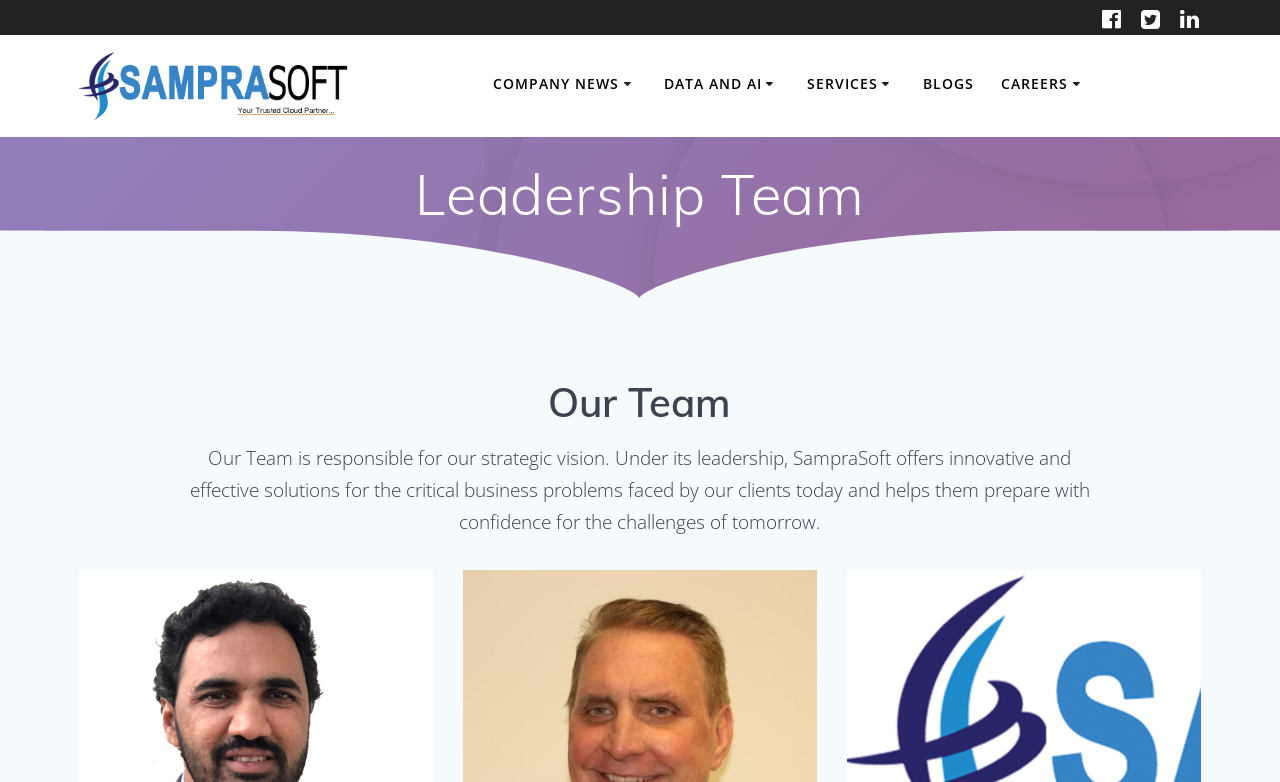Please provide a detailed answer to the question below based on the screenshot: 
What is the role of the leadership team?

I read the text under the 'Our Team' heading, which states that 'Our Team is responsible for our strategic vision. Under its leadership, SampraSoft offers innovative and effective solutions for the critical business problems faced by our clients today and helps them prepare with confidence for the challenges of tomorrow.' So, the role of the leadership team is to provide strategic vision.